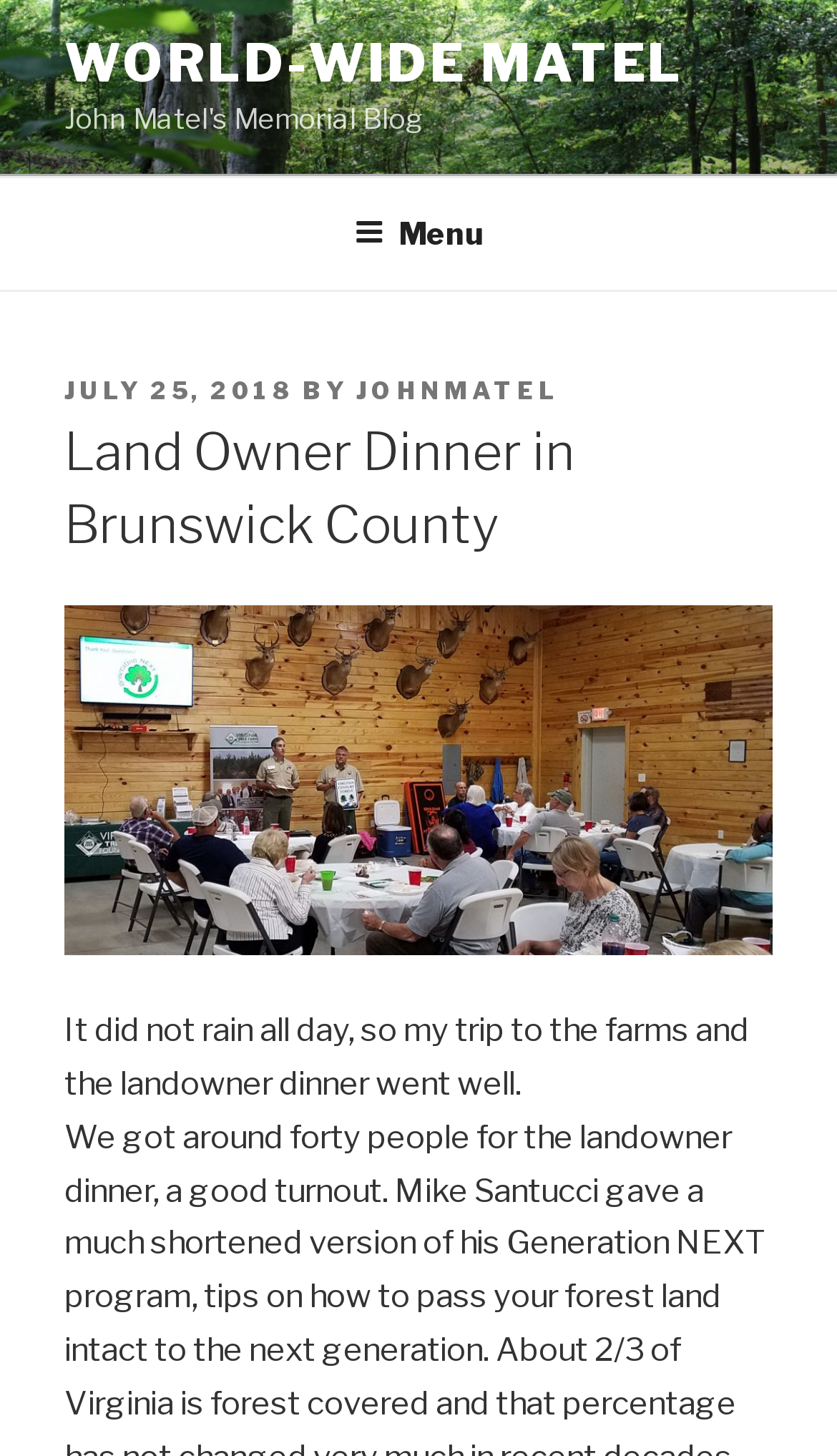Who is the author of the article?
Could you give a comprehensive explanation in response to this question?

I found the author's name by looking at the link 'JOHNMATEL' which is located next to the 'BY' text, indicating the author of the article.